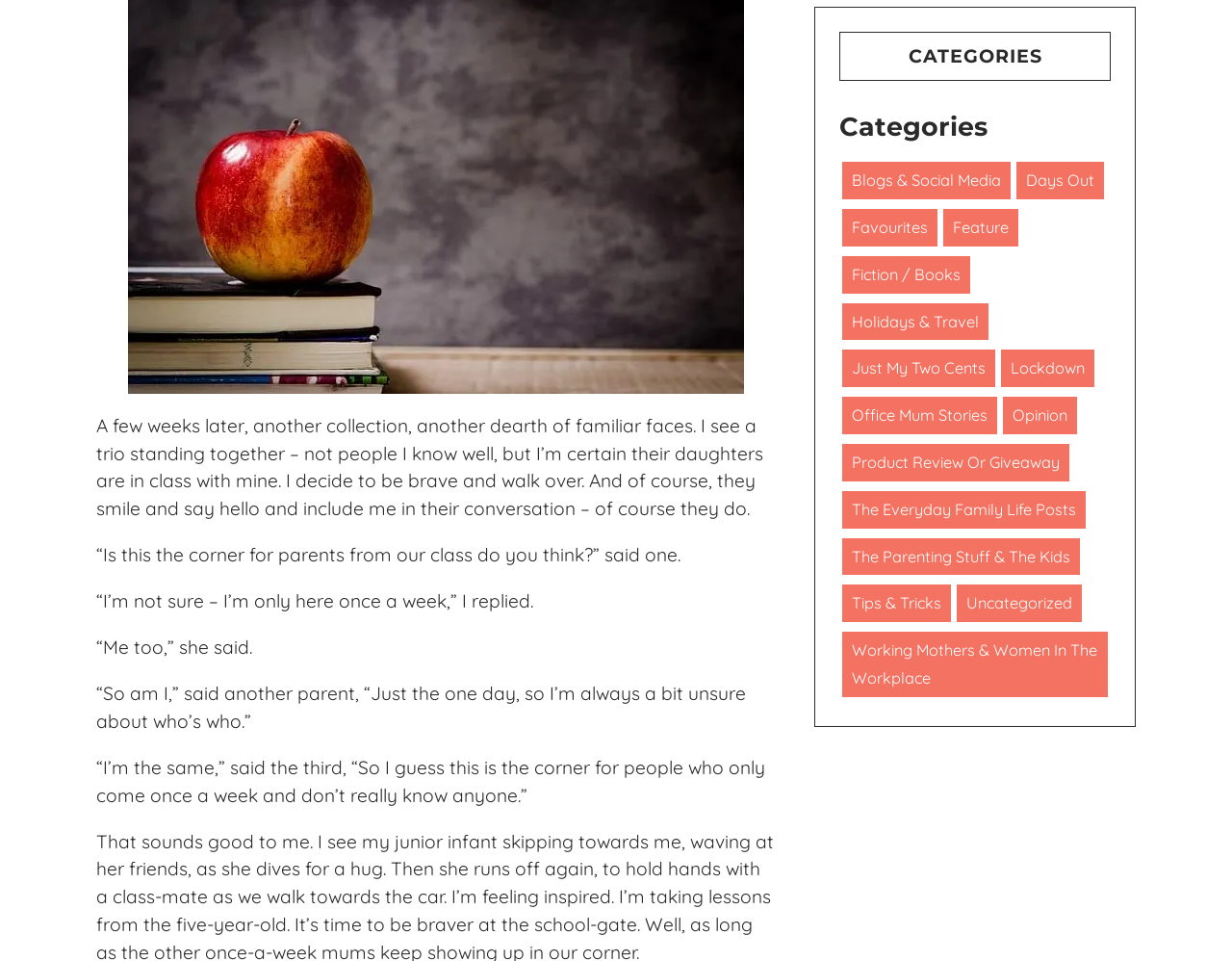Could you specify the bounding box coordinates for the clickable section to complete the following instruction: "Click on 'Favourites'"?

[0.684, 0.217, 0.761, 0.256]